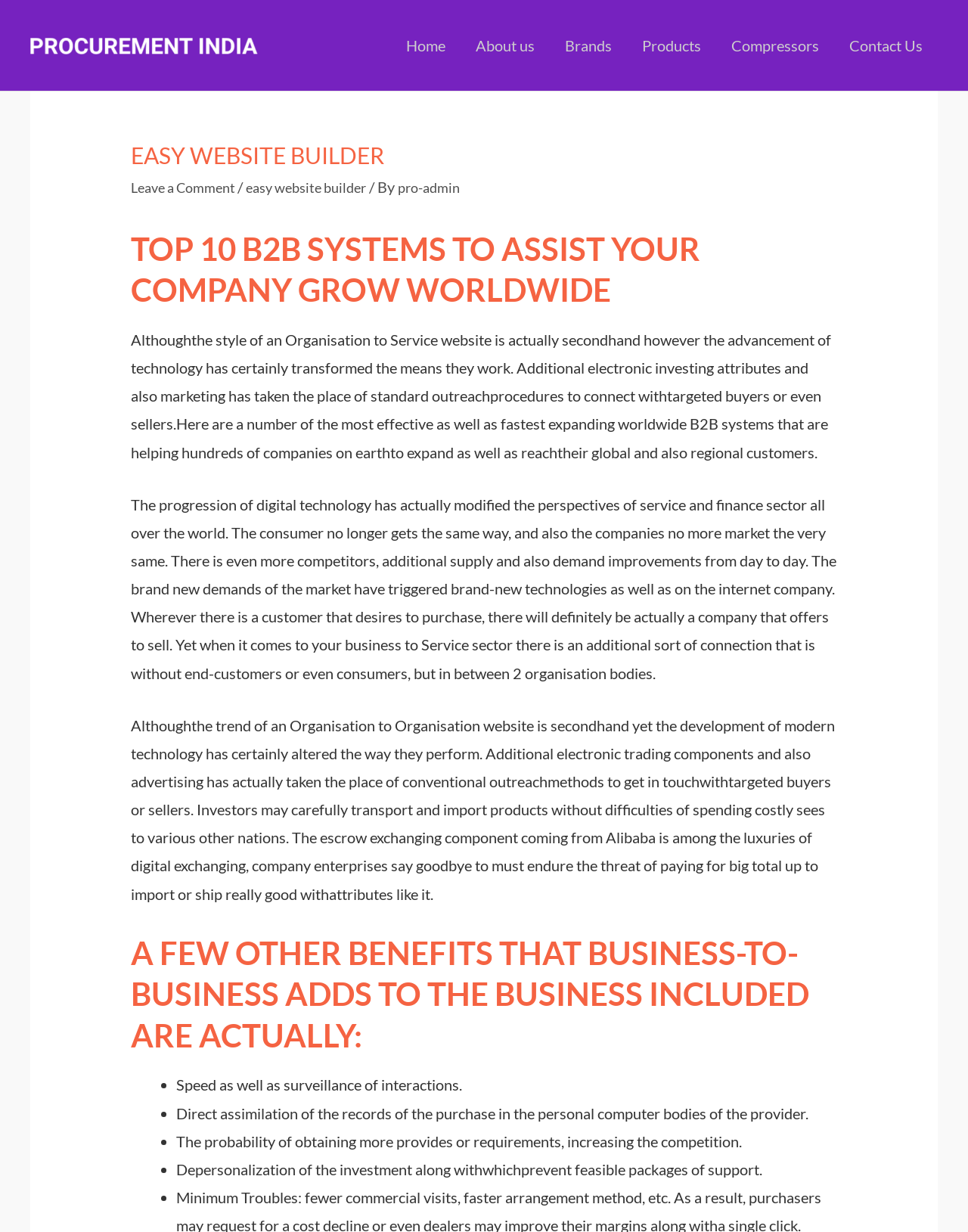Provide your answer in one word or a succinct phrase for the question: 
What is the benefit of digital technology in B2B systems?

Increased competition